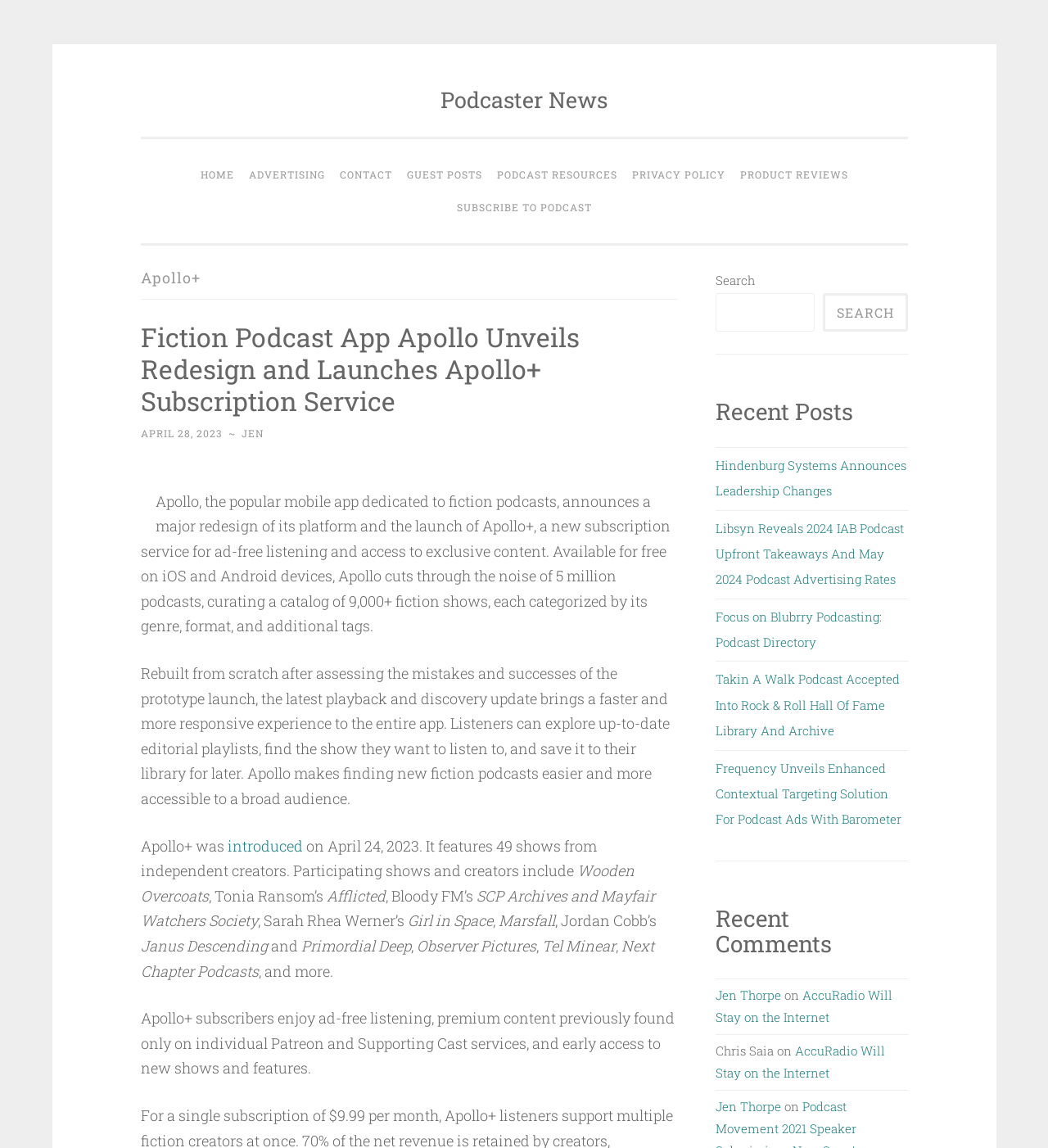Please give a one-word or short phrase response to the following question: 
What is the purpose of the 'Search' button?

To search for content